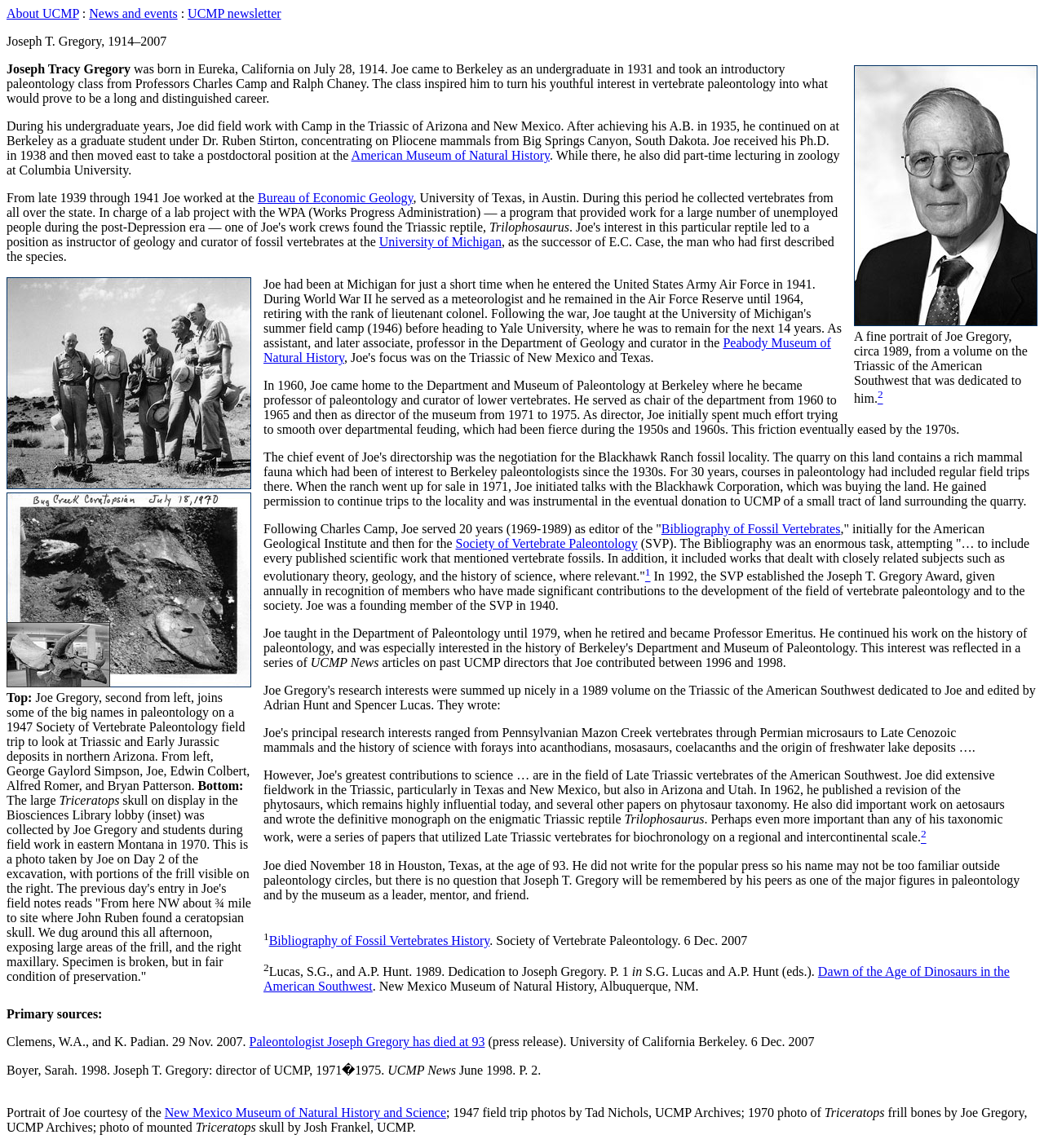Where was Joseph T. Gregory born?
Please provide a single word or phrase as the answer based on the screenshot.

Eureka, California